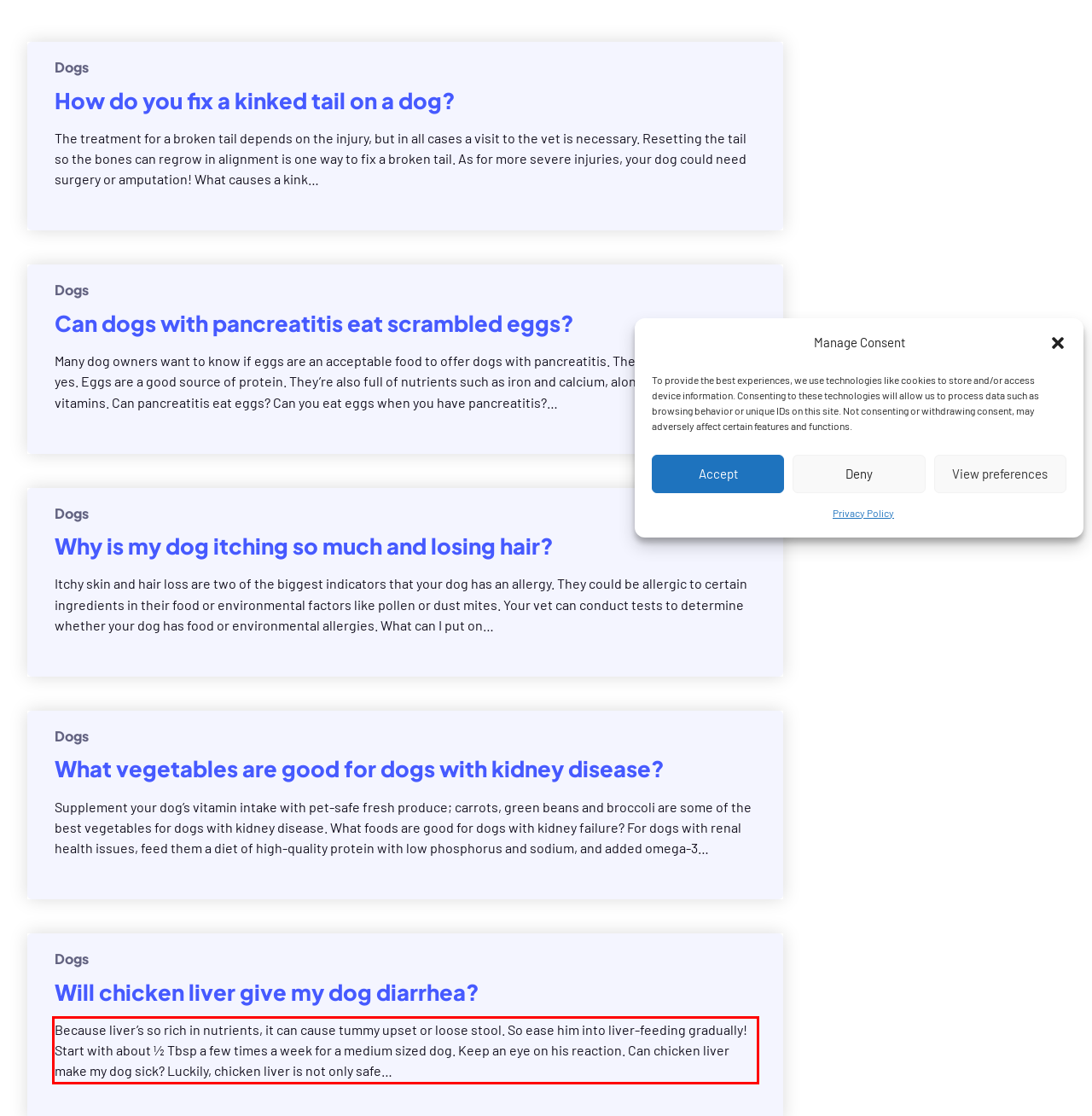You have a screenshot of a webpage where a UI element is enclosed in a red rectangle. Perform OCR to capture the text inside this red rectangle.

Because liver’s so rich in nutrients, it can cause tummy upset or loose stool. So ease him into liver-feeding gradually! Start with about ½ Tbsp a few times a week for a medium sized dog. Keep an eye on his reaction. Can chicken liver make my dog sick? Luckily, chicken liver is not only safe…